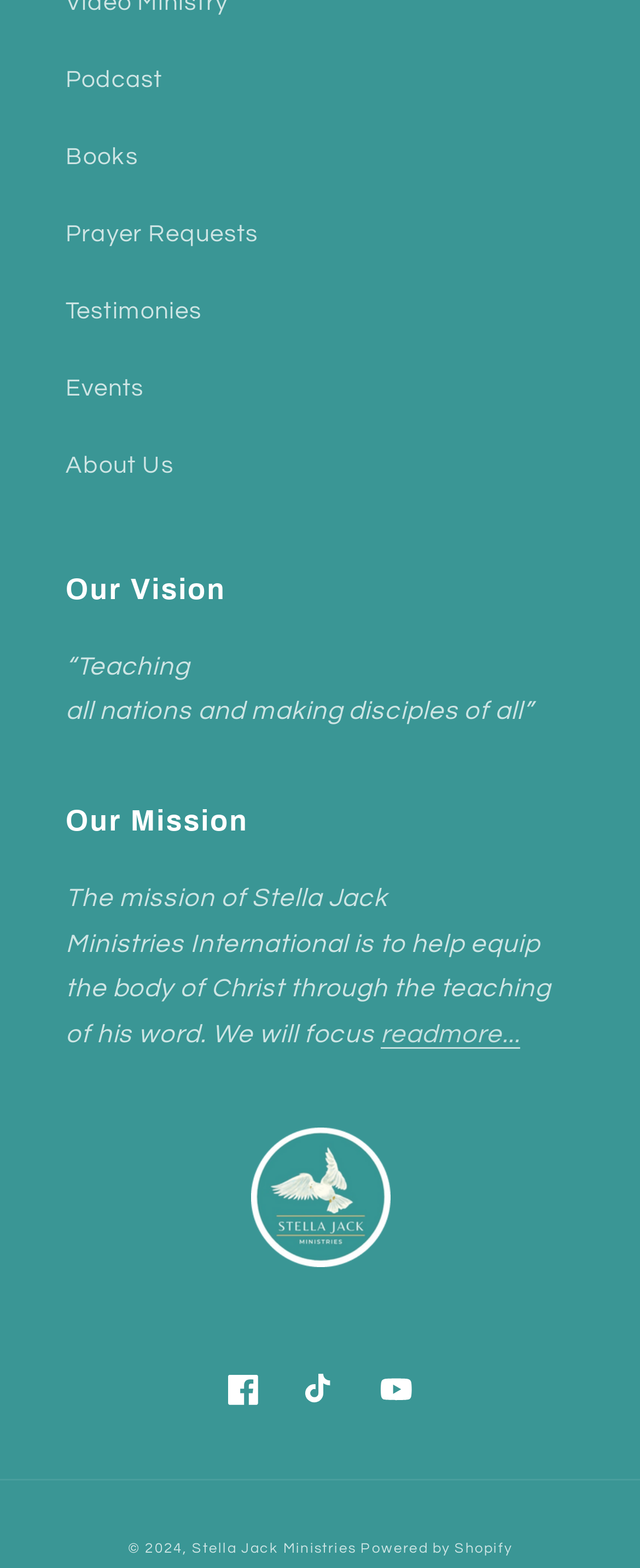Please provide a one-word or short phrase answer to the question:
What is the vision of Stella Jack Ministries?

Teaching all nations